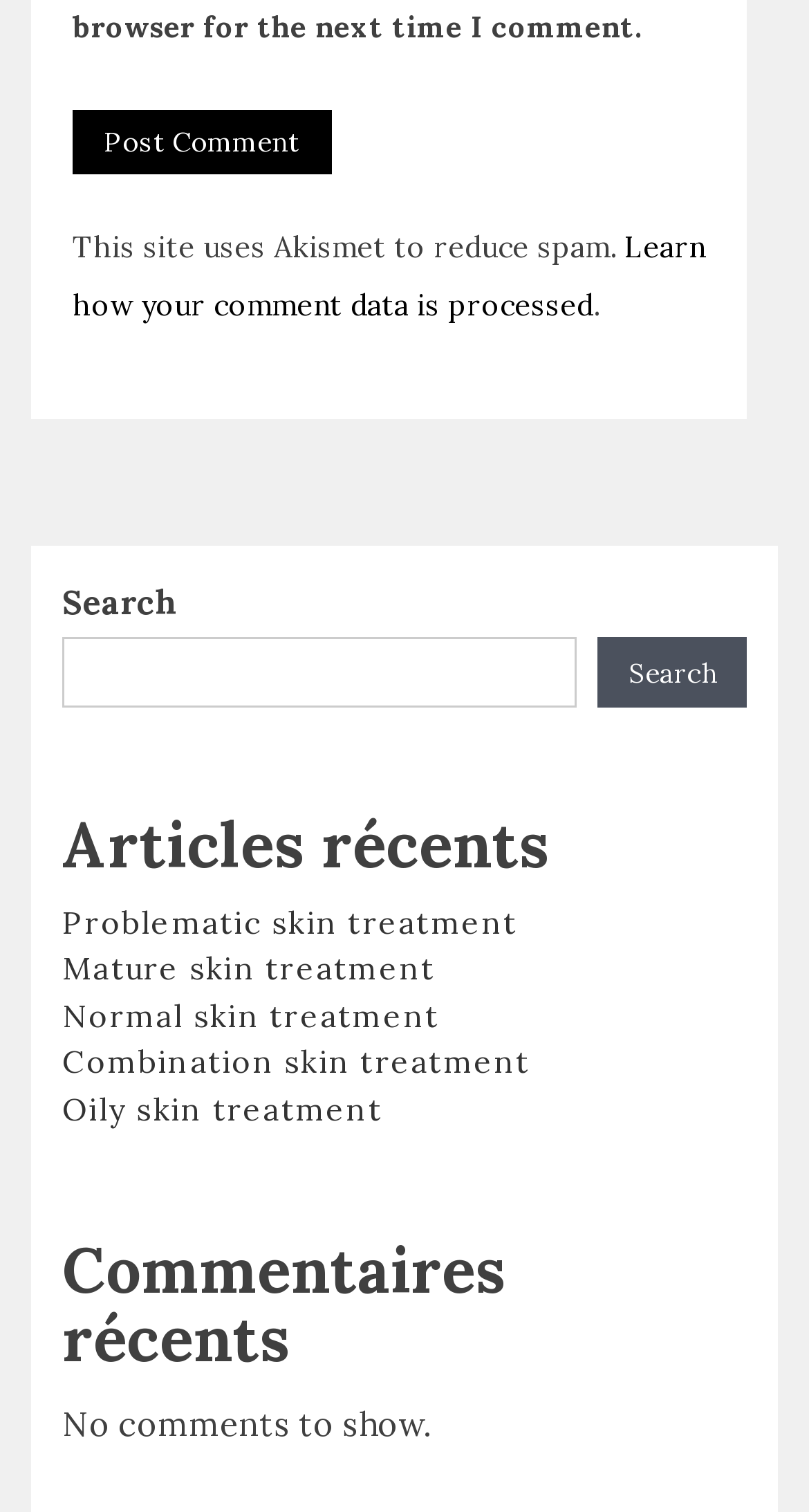Please indicate the bounding box coordinates for the clickable area to complete the following task: "Learn how comment data is processed". The coordinates should be specified as four float numbers between 0 and 1, i.e., [left, top, right, bottom].

[0.09, 0.152, 0.872, 0.215]